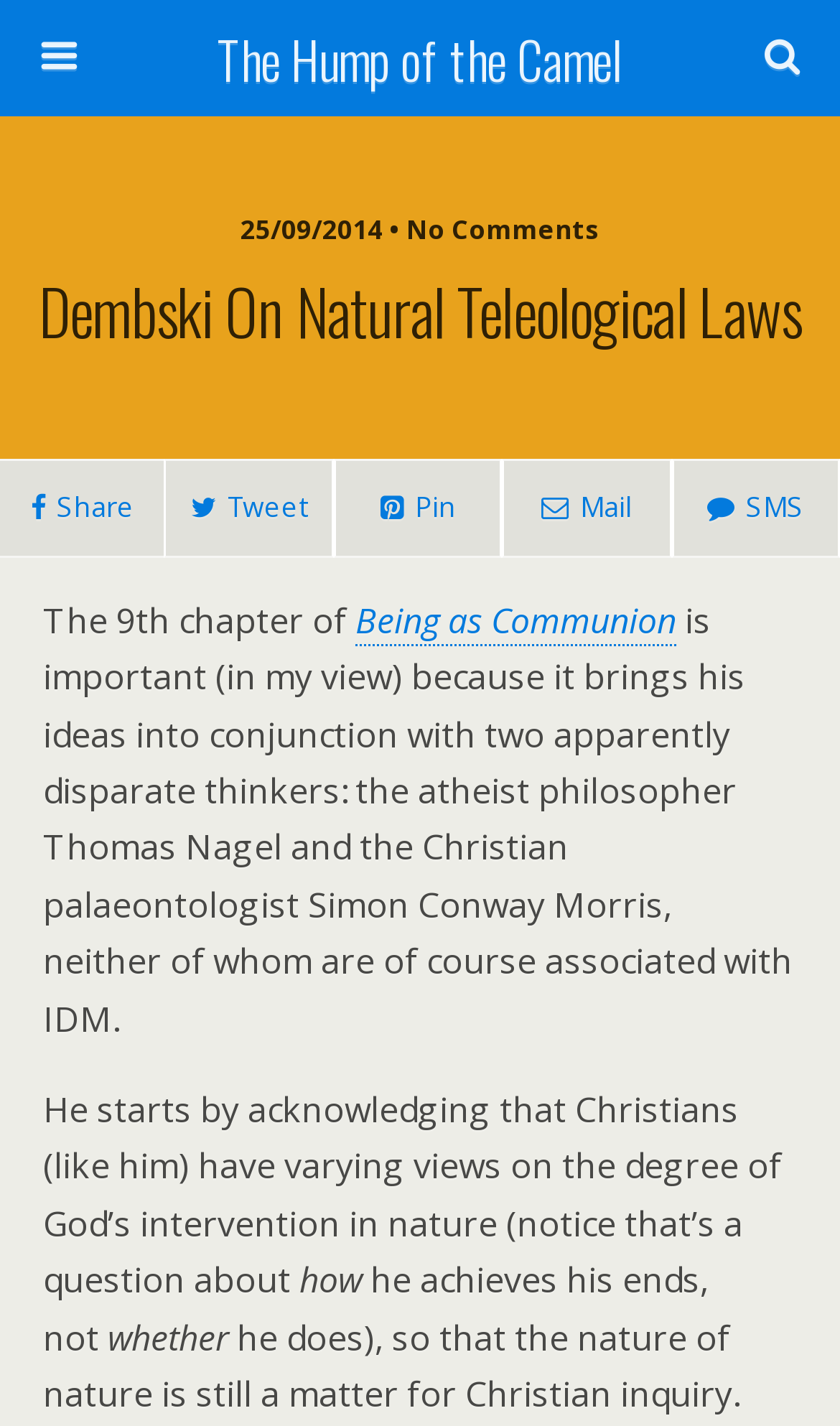Detail the various sections and features of the webpage.

The webpage is about Dembski's views on natural teleological laws, with the title "Dembski On Natural Teleological Laws" prominently displayed at the top. Below the title, there is a search bar with a text box and a search button to the right. 

To the top right, there is a link to "The Hump of the Camel", which is likely the website's title or logo. 

On the left side, there are four social media links, including Share, Tweet, Pin, and Mail, arranged vertically. 

The main content of the webpage is a blog post or article, which starts with a date "25/09/2014 • No Comments" and is followed by a brief introduction. The article discusses the 9th chapter of "Being as Communion" and its significance in relation to two thinkers, Thomas Nagel and Simon Conway Morris. 

The article is divided into several paragraphs, with the text flowing from top to bottom. The paragraphs are not separated by any clear headings, but the text is written in a clear and concise manner, making it easy to follow.